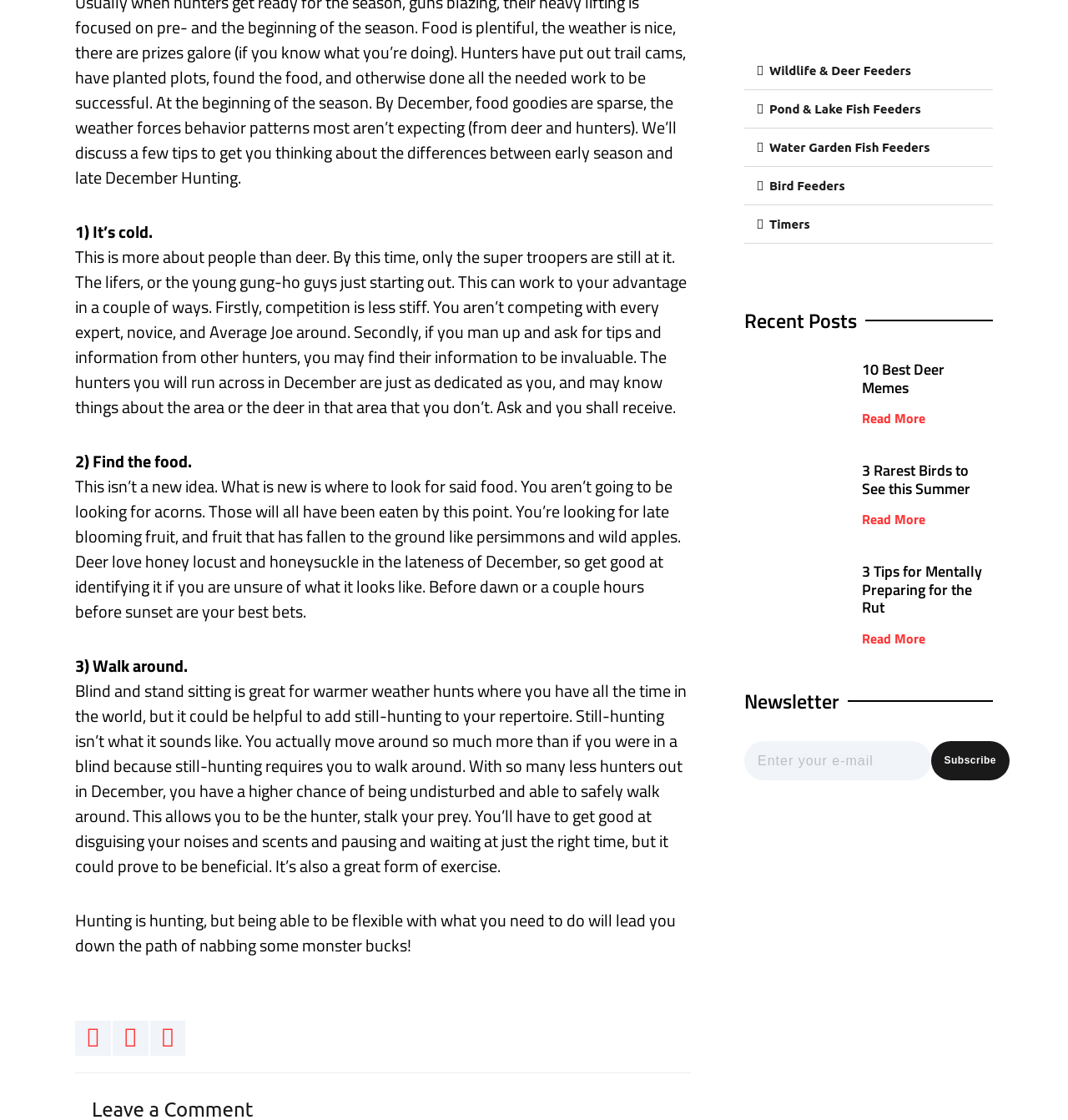Based on the element description, predict the bounding box coordinates (top-left x, top-left y, bottom-right x, bottom-right y) for the UI element in the screenshot: Bird Feeders

[0.72, 0.16, 0.791, 0.172]